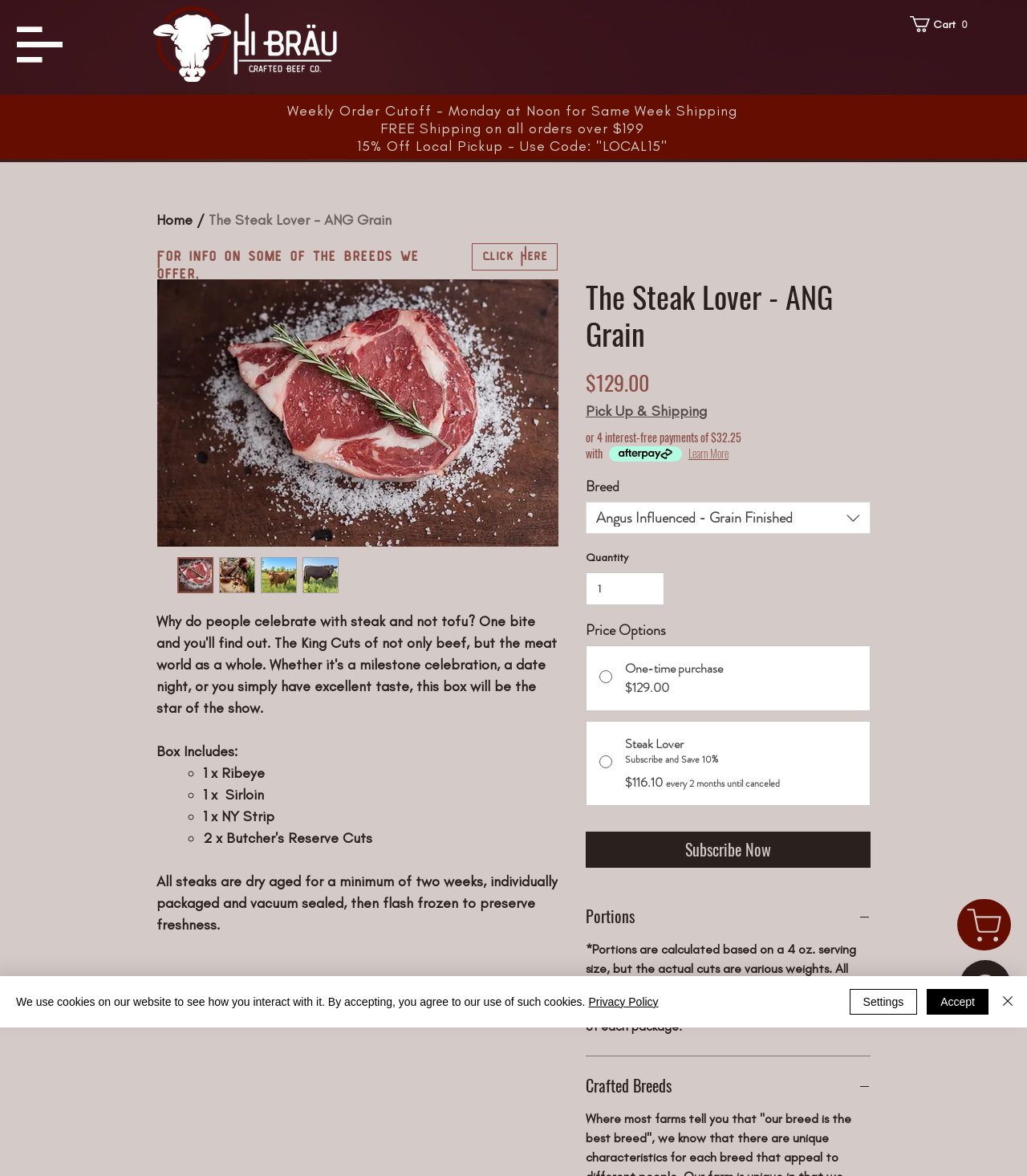Locate the heading on the webpage and return its text.

The Steak Lover - ANG Grain